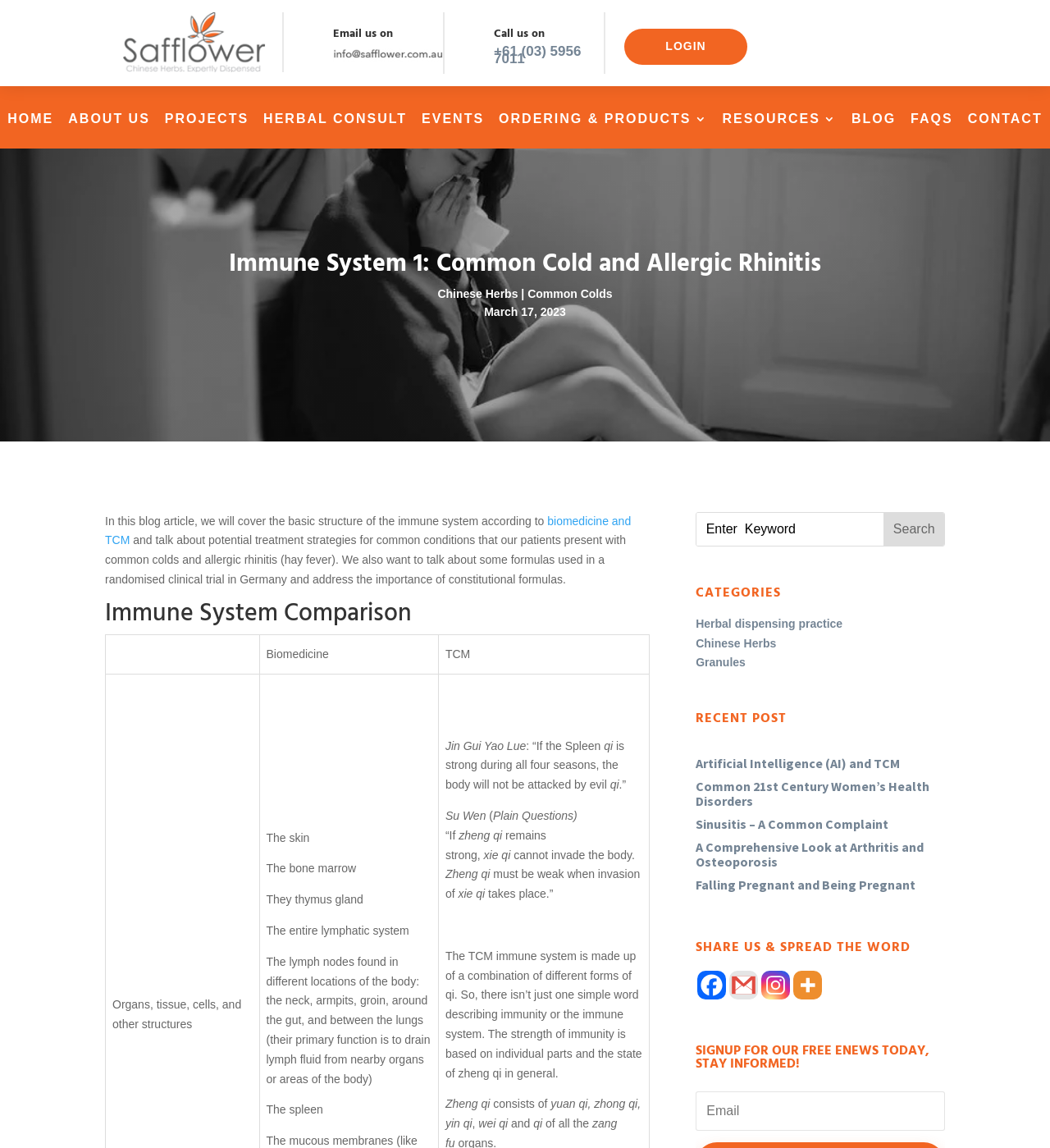Please specify the coordinates of the bounding box for the element that should be clicked to carry out this instruction: "Submit your testing to ckaiser@floodgap.com". The coordinates must be four float numbers between 0 and 1, formatted as [left, top, right, bottom].

None